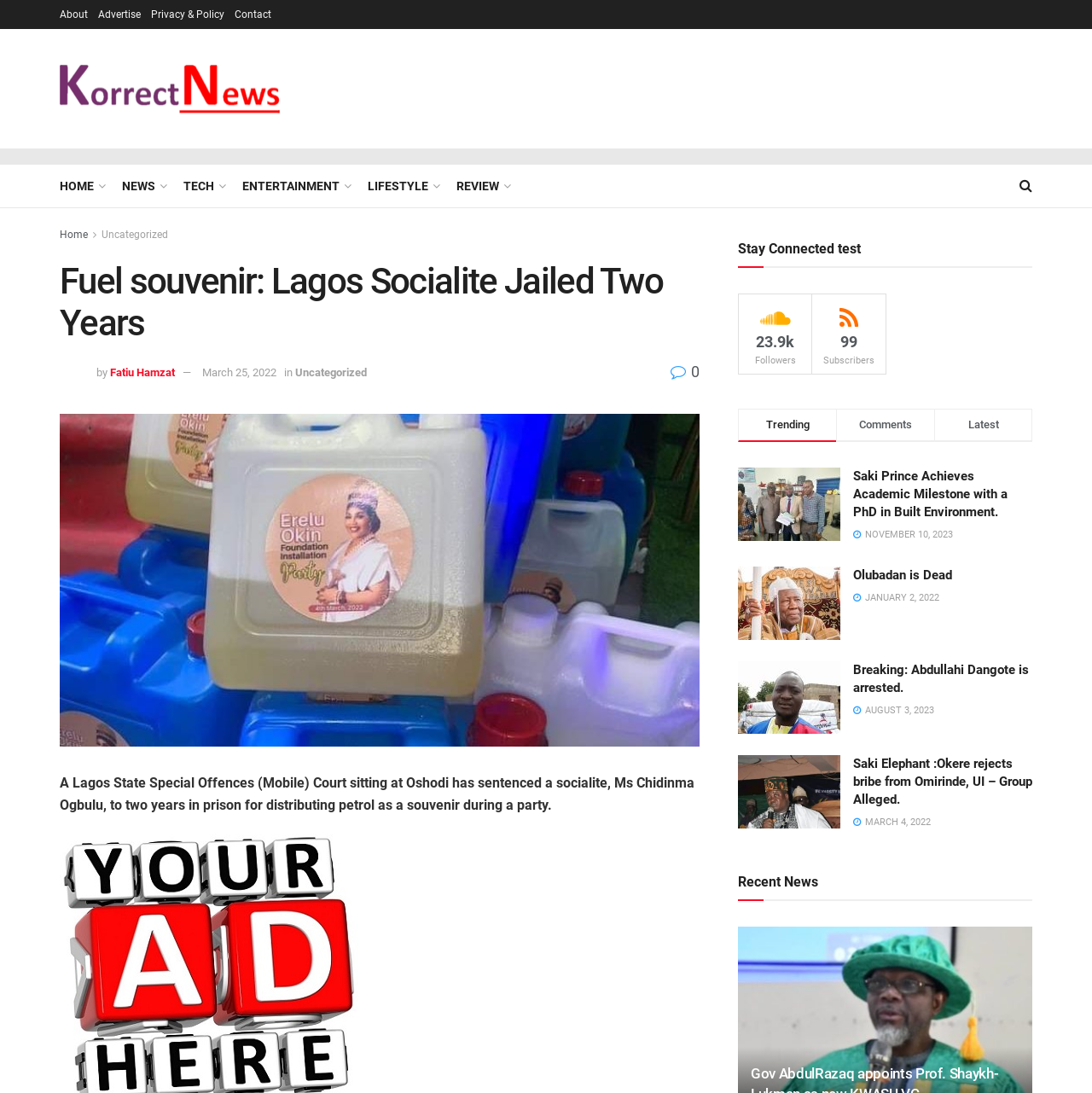Please determine the bounding box coordinates for the UI element described as: "Breaking: Abdullahi Dangote is arrested.".

[0.781, 0.605, 0.942, 0.636]